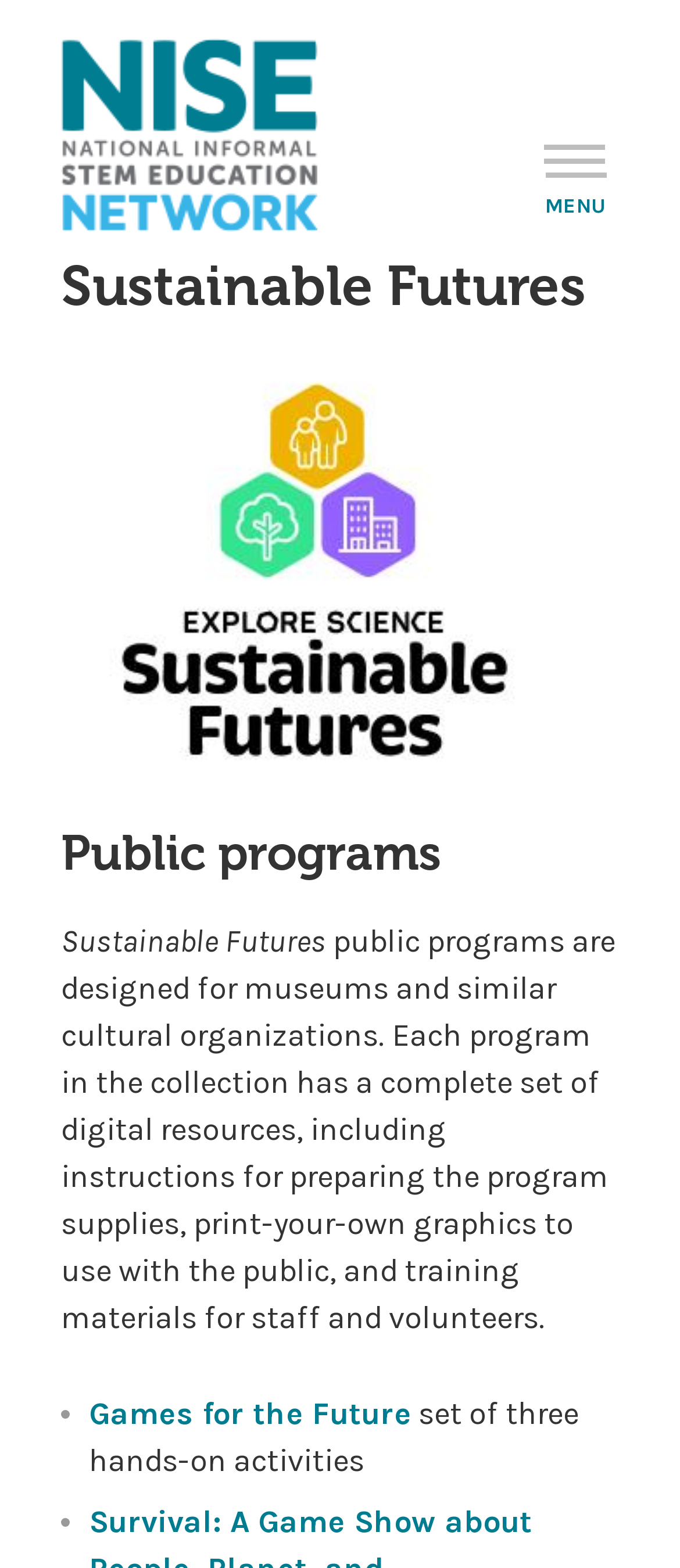Based on the provided description, "parent_node: MENU", find the bounding box of the corresponding UI element in the screenshot.

[0.09, 0.024, 0.467, 0.148]